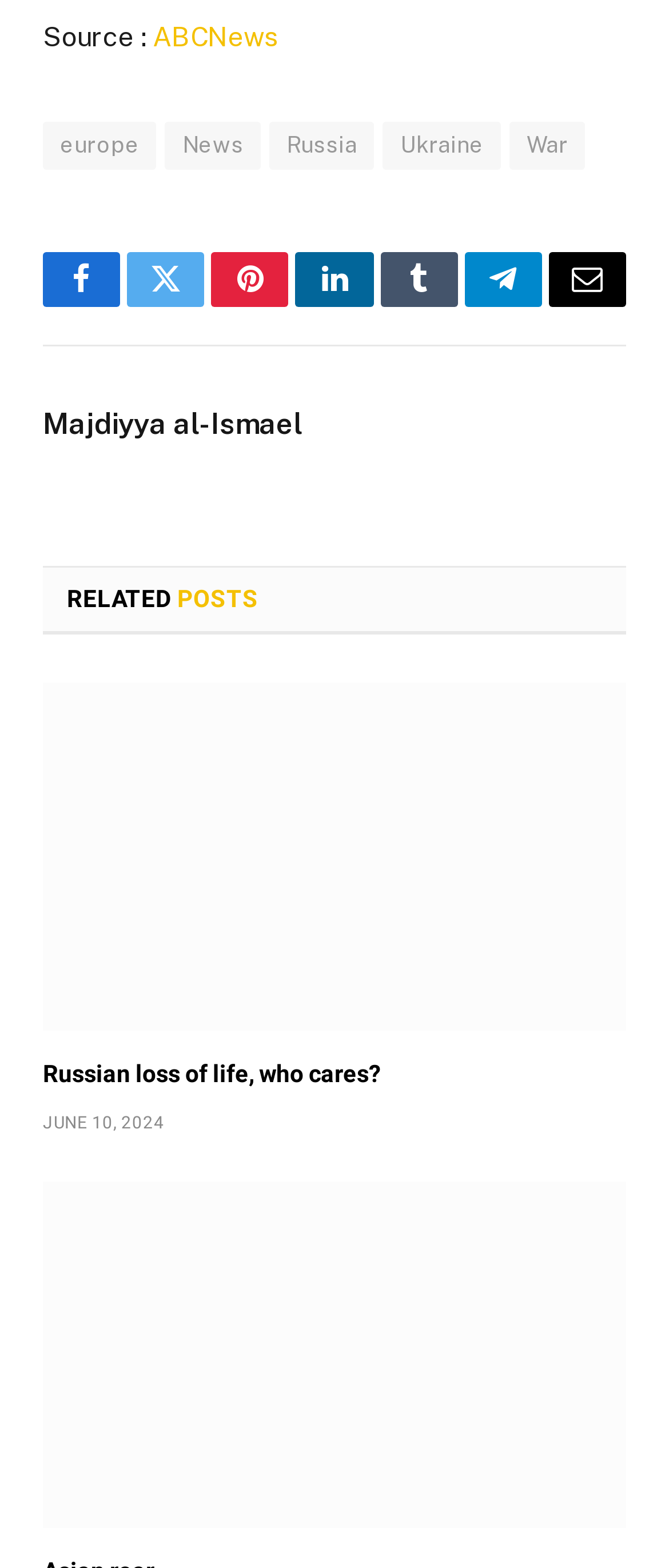What social media platforms are available for sharing?
Give a one-word or short phrase answer based on the image.

Facebook, Twitter, Pinterest, LinkedIn, Tumblr, Telegram, Email